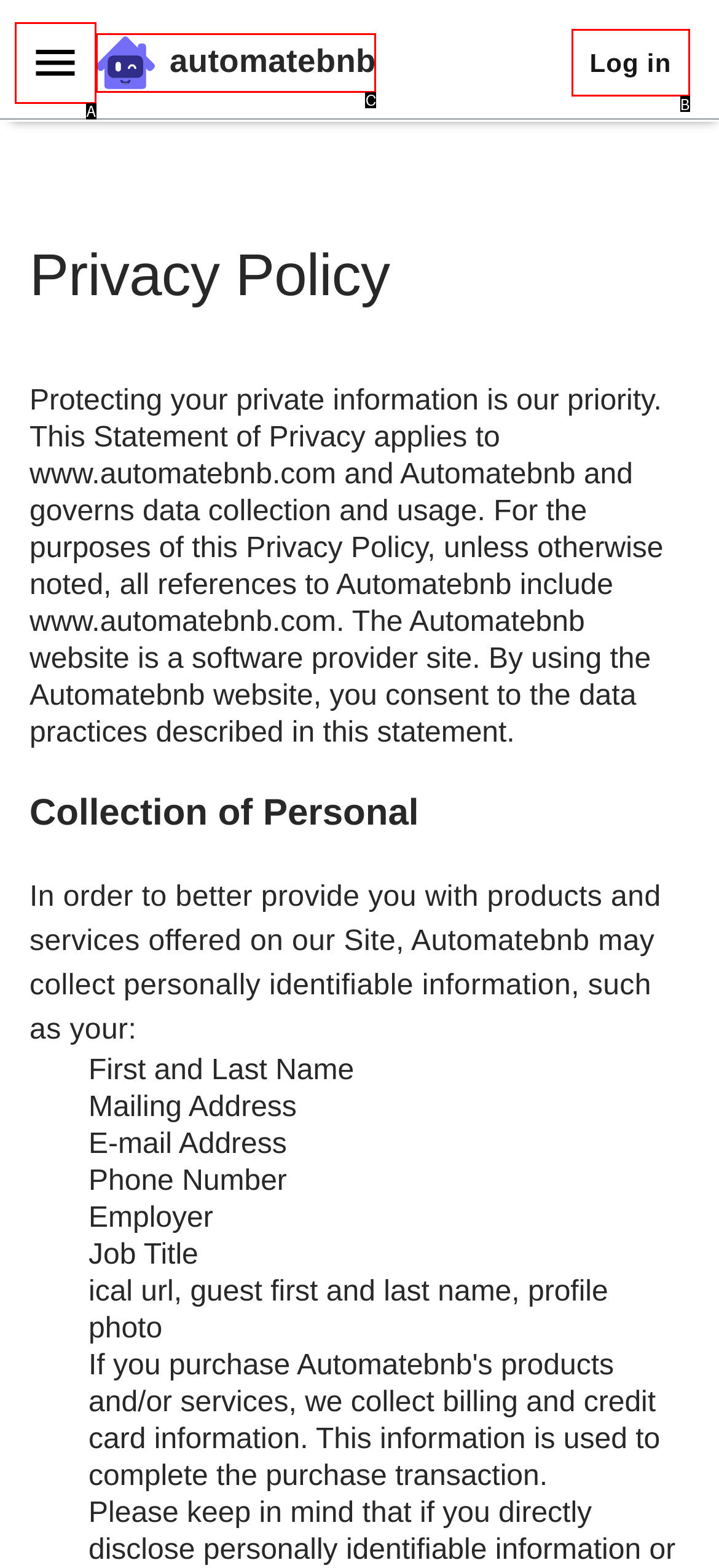Select the option that corresponds to the description: parent_node: automatebnb aria-label="Menu"
Respond with the letter of the matching choice from the options provided.

A